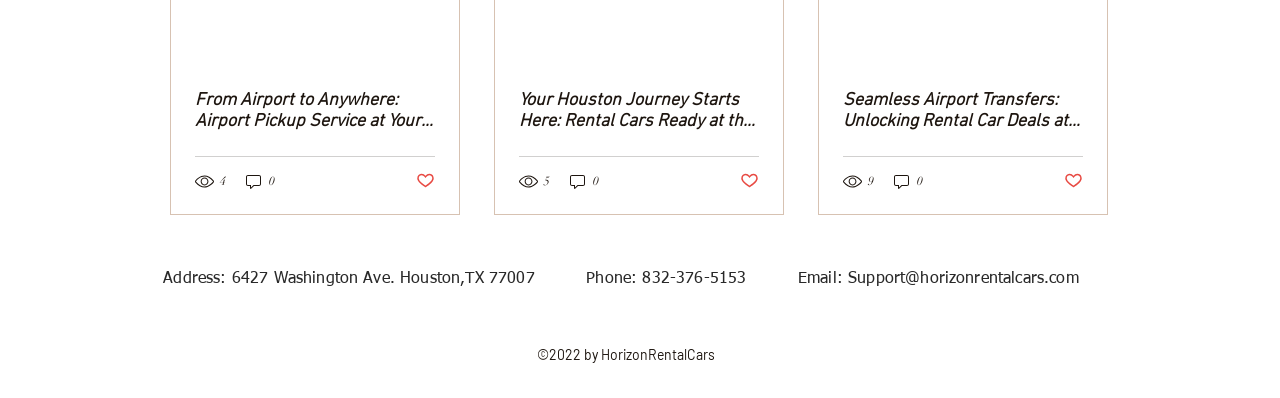Please find the bounding box coordinates (top-left x, top-left y, bottom-right x, bottom-right y) in the screenshot for the UI element described as follows: 0

[0.697, 0.431, 0.723, 0.479]